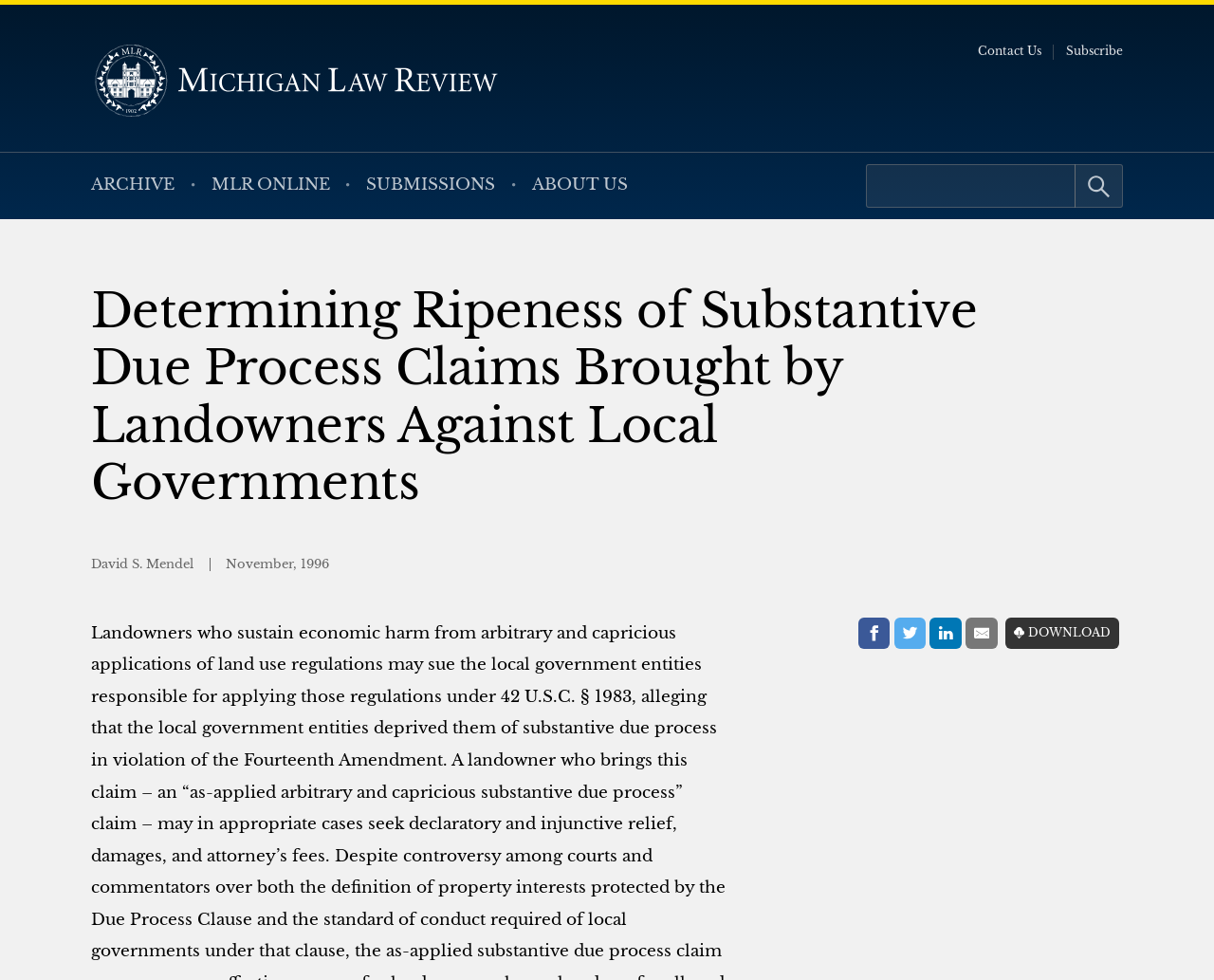Please identify the bounding box coordinates of the area that needs to be clicked to follow this instruction: "Visit the Michigan Law Review homepage".

[0.075, 0.045, 0.627, 0.119]